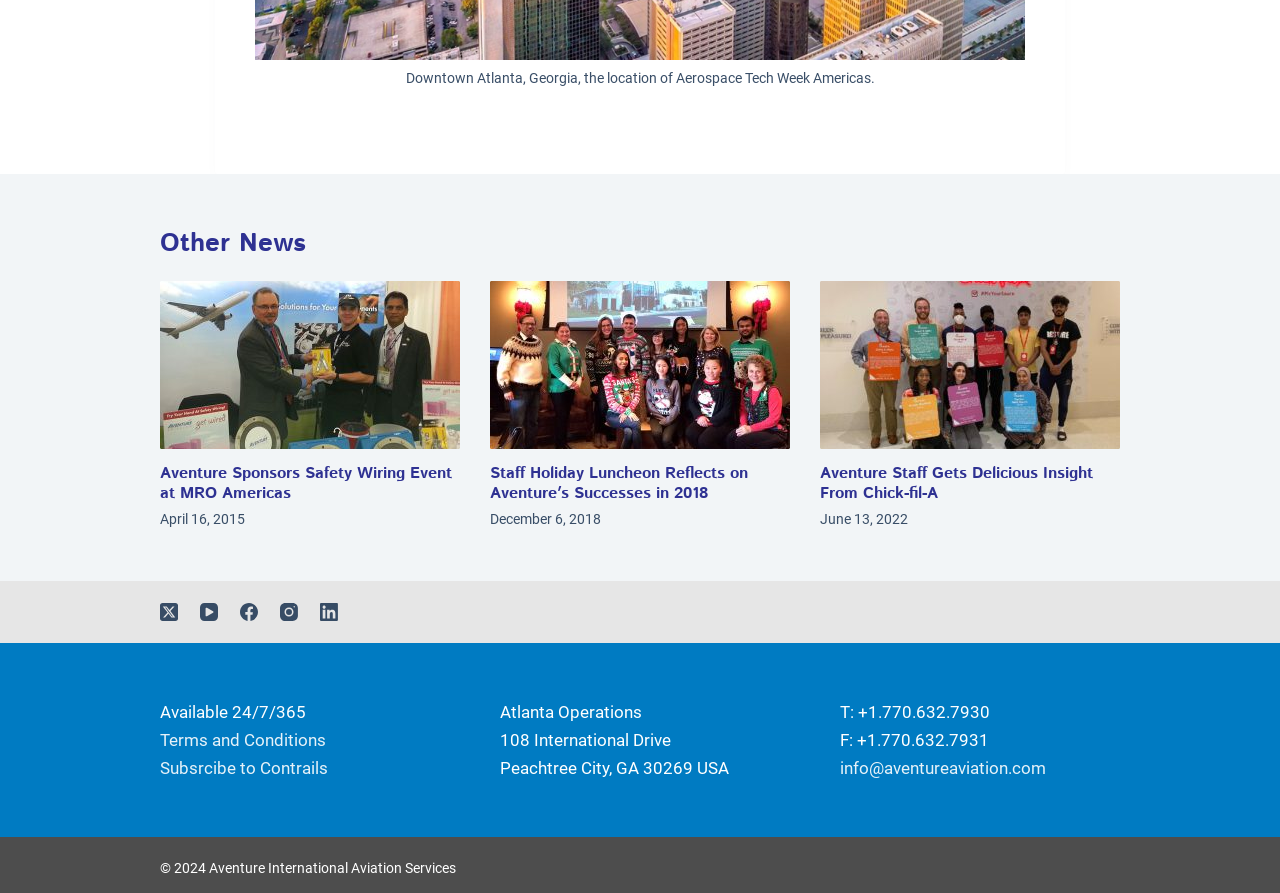Determine the bounding box coordinates of the section I need to click to execute the following instruction: "Read the article about Aventure Sponsors Safety Wiring Event at MRO Americas". Provide the coordinates as four float numbers between 0 and 1, i.e., [left, top, right, bottom].

[0.125, 0.314, 0.359, 0.503]